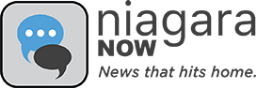Explain the image in a detailed way.

The image features the logo of "Niagara Now," a local news outlet. The logo displays a conversation bubble symbol, signifying communication and engagement with the community. Beneath the logo, the tagline "News that hits home" emphasizes the publication's commitment to delivering relevant and impactful news to its audience. The overall design is modern and approachable, reflecting the outlet's focus on local issues and community involvement.